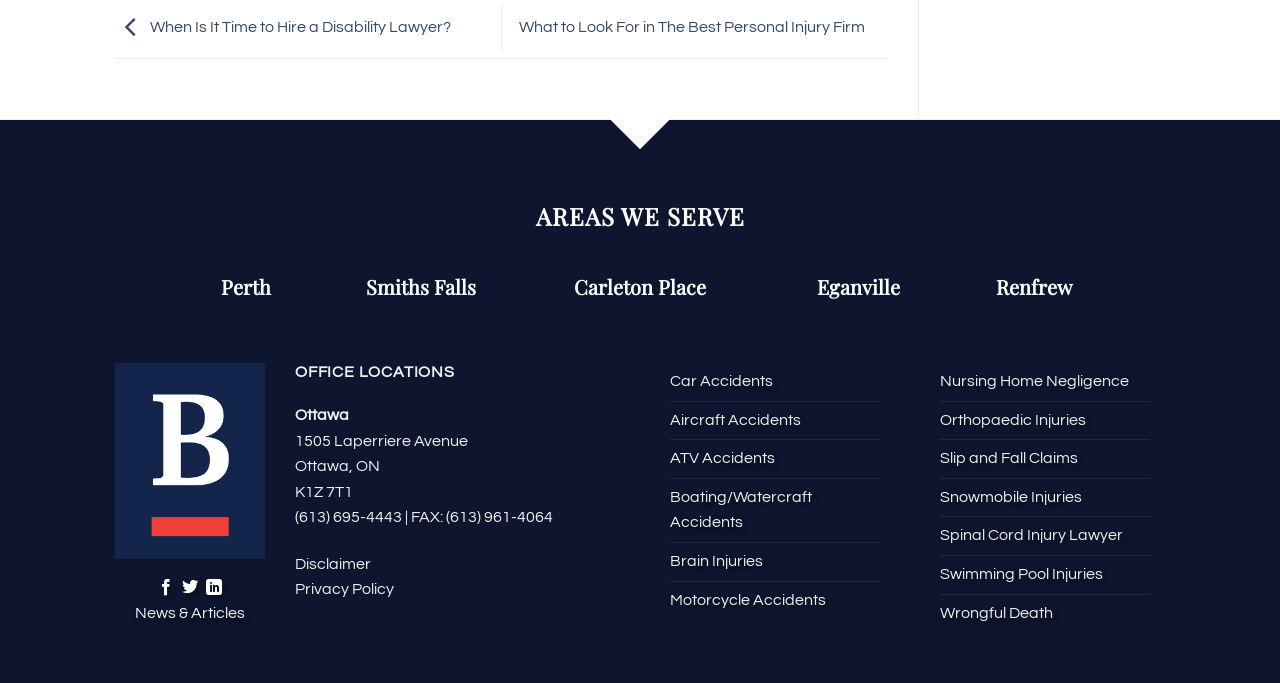Find the bounding box coordinates for the area that should be clicked to accomplish the instruction: "Check 'Disclaimer'".

[0.23, 0.814, 0.29, 0.837]